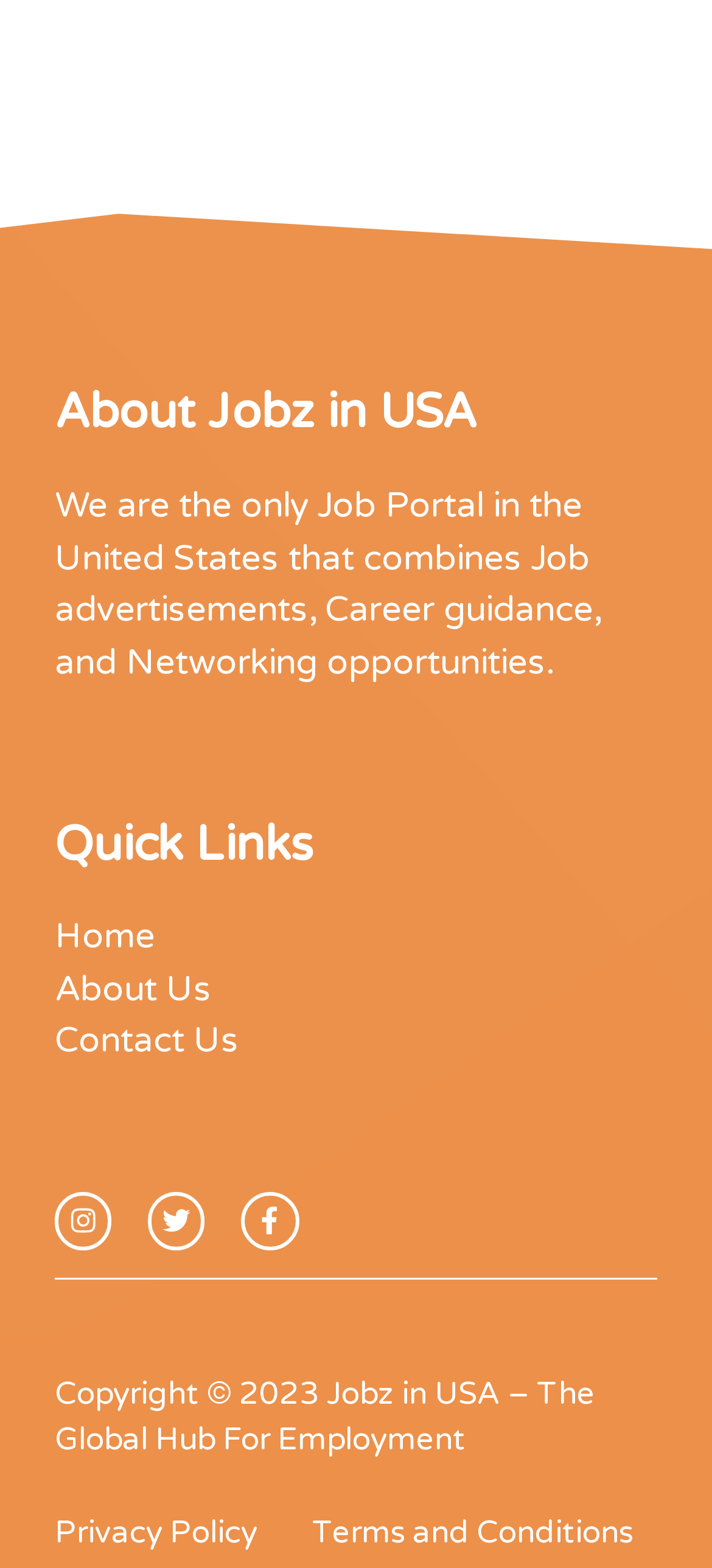Provide the bounding box coordinates of the area you need to click to execute the following instruction: "view terms and conditions".

[0.438, 0.963, 0.89, 0.993]